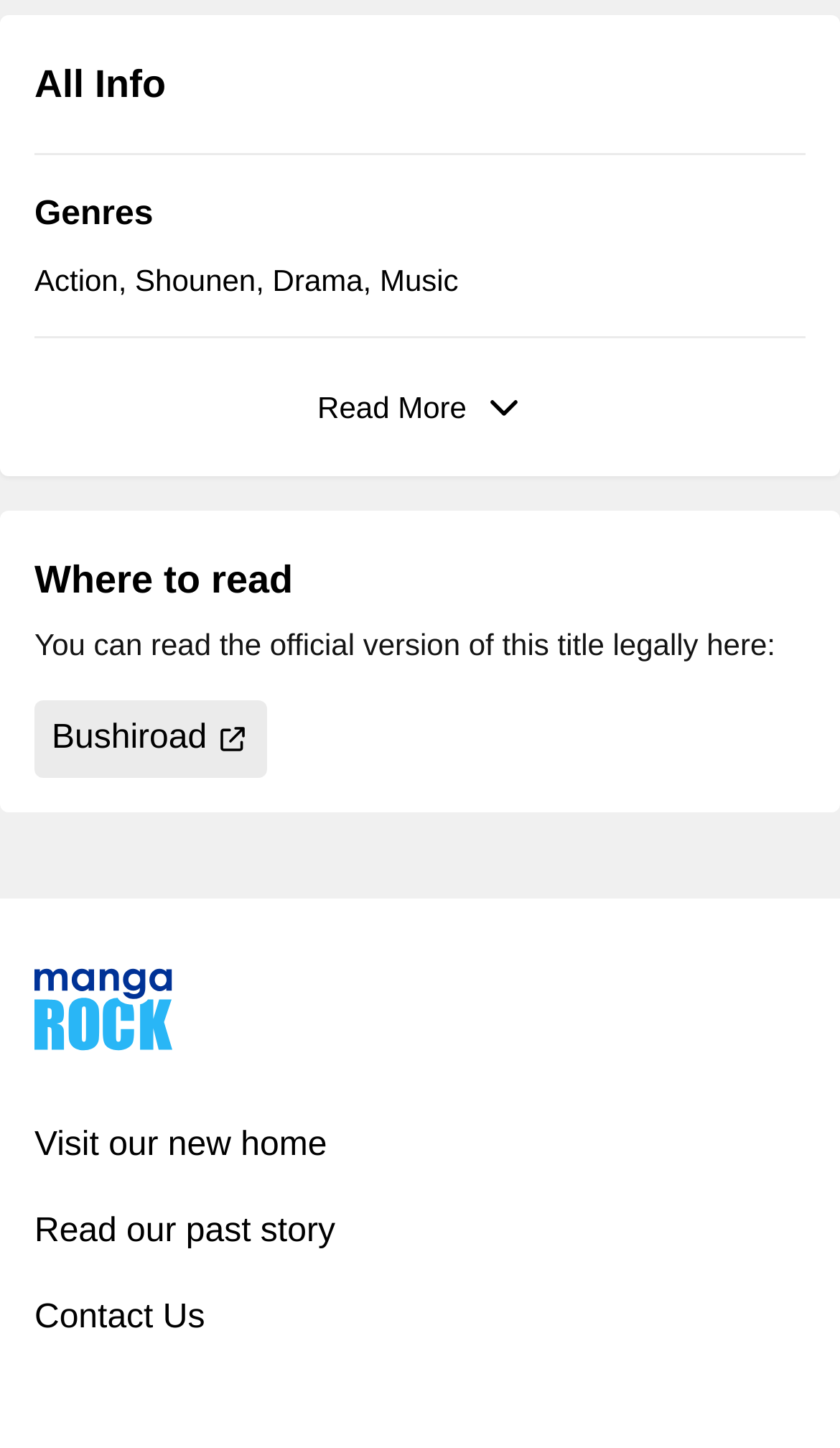Please provide a detailed answer to the question below based on the screenshot: 
Where can I read the official version of this title?

I found the answer by looking at the link element with the text 'Bushiroad' which is located below the text 'You can read the official version of this title legally here:'.